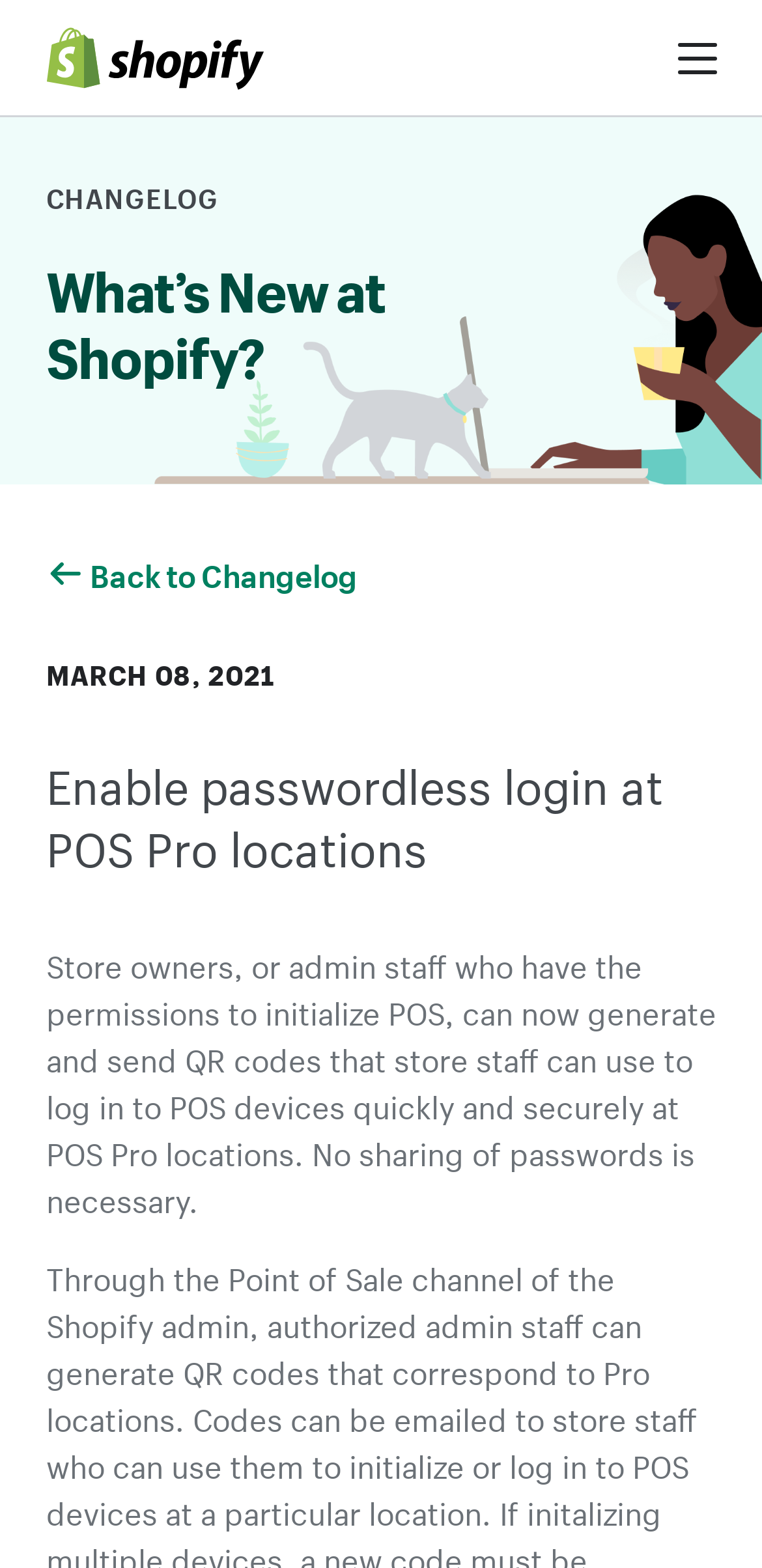What is the purpose of the QR codes?
Examine the webpage screenshot and provide an in-depth answer to the question.

I inferred this by reading the text element that explains the new feature, which says 'Store owners, or admin staff who have the permissions to initialize POS, can now generate and send QR codes that store staff can use to log in to POS devices quickly and securely at POS Pro locations.' This suggests that the QR codes are meant to be used by staff to log in to POS devices.